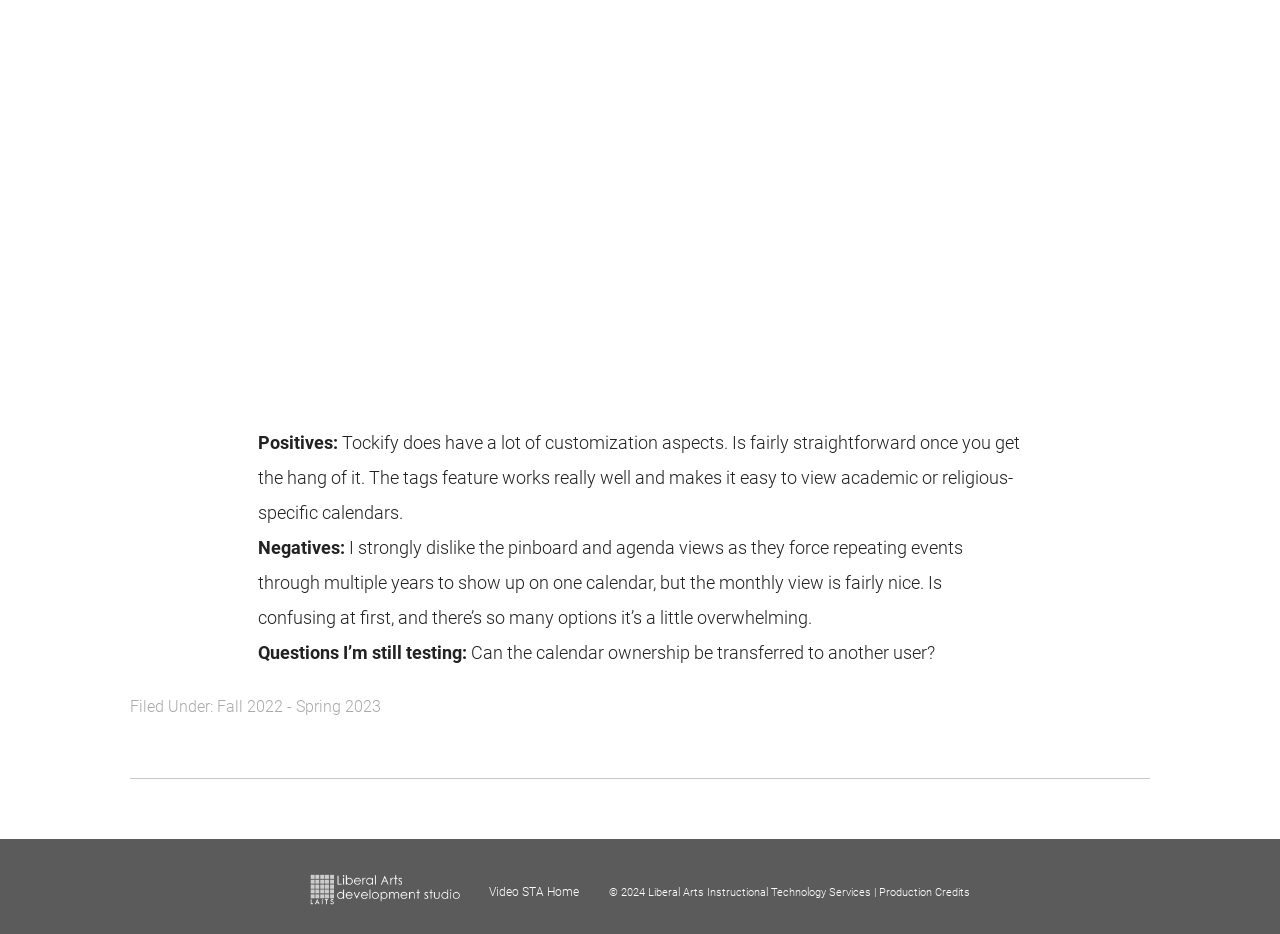Show the bounding box coordinates for the HTML element as described: "Fall 2022 - Spring 2023".

[0.17, 0.746, 0.298, 0.766]